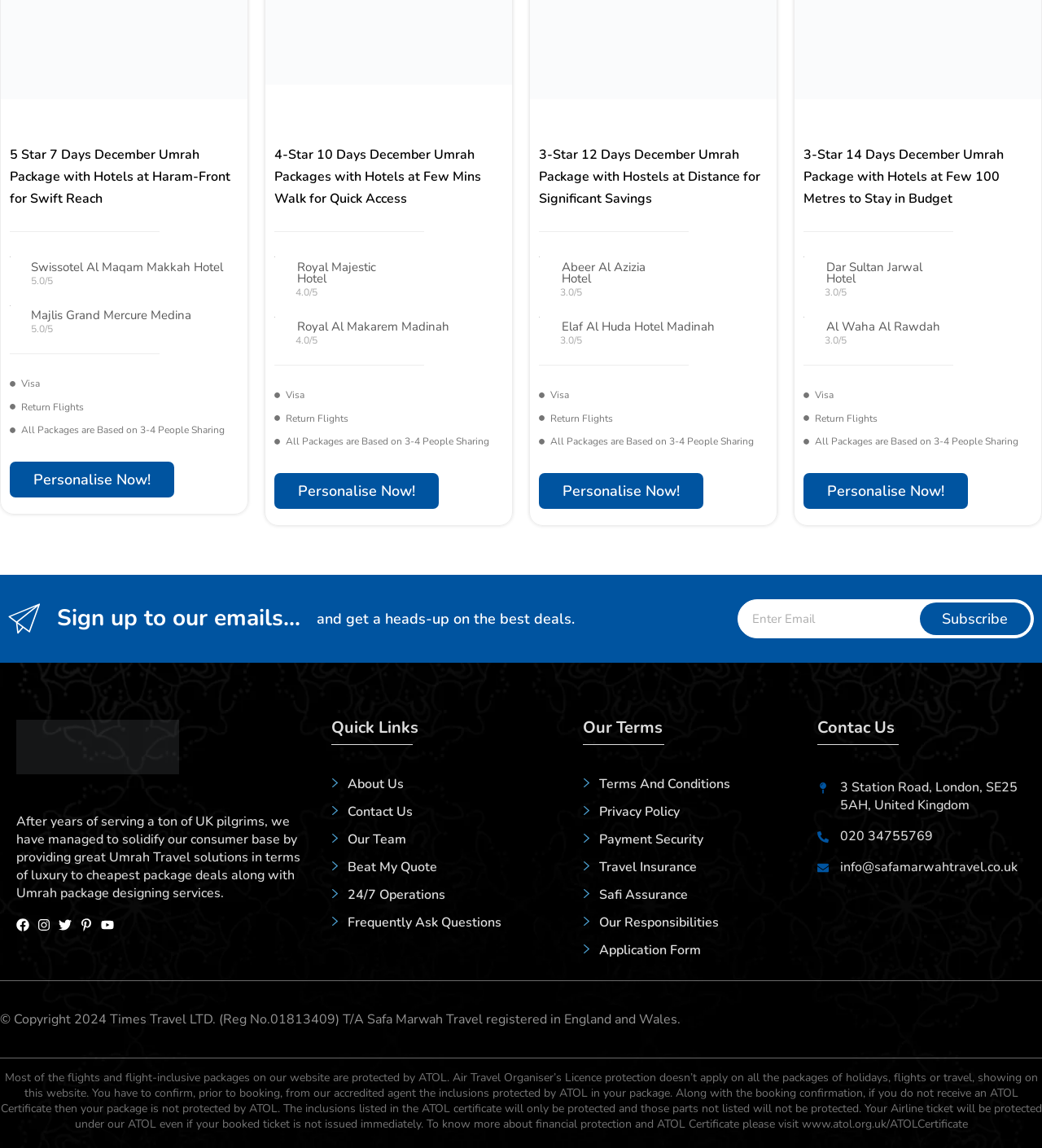What is the company's registered address?
Could you answer the question with a detailed and thorough explanation?

I found the company's registered address by looking at the link element that contains the address, which is located in the 'Contac Us' section.